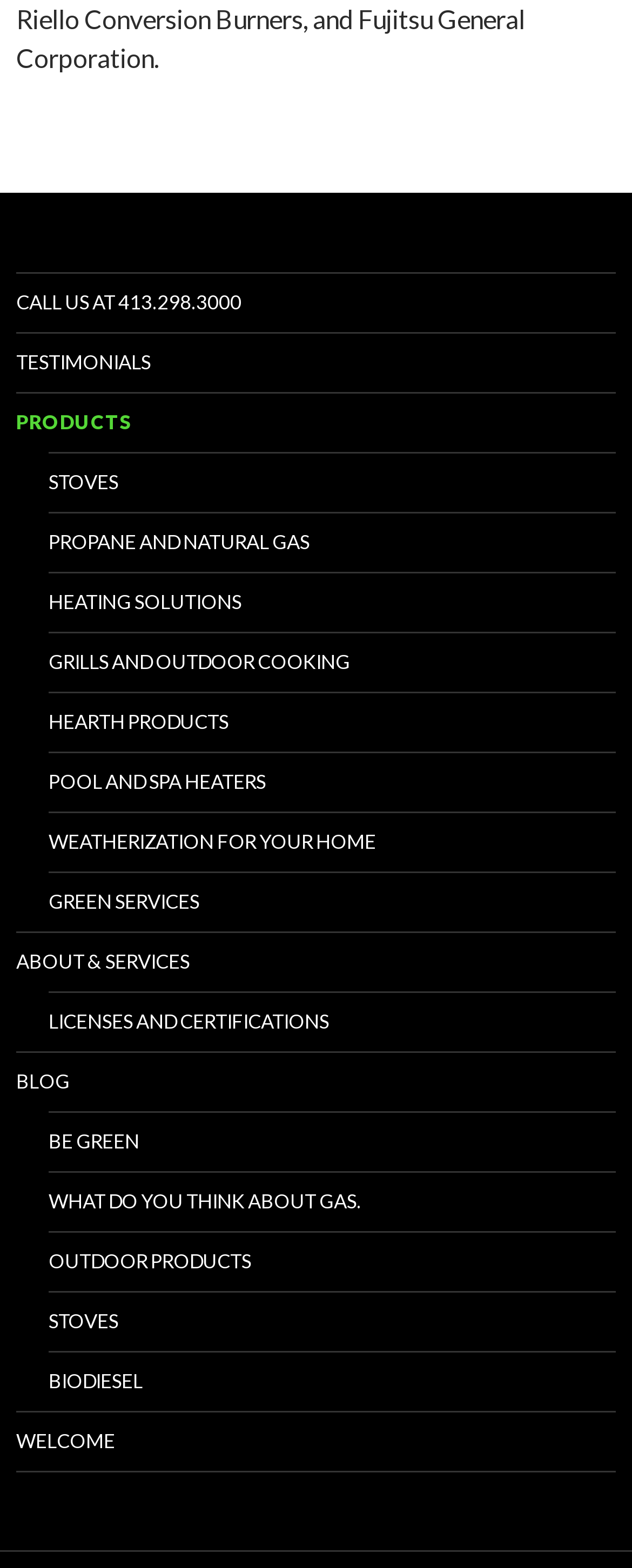Determine the bounding box coordinates of the section I need to click to execute the following instruction: "Call the company". Provide the coordinates as four float numbers between 0 and 1, i.e., [left, top, right, bottom].

[0.026, 0.175, 0.974, 0.212]